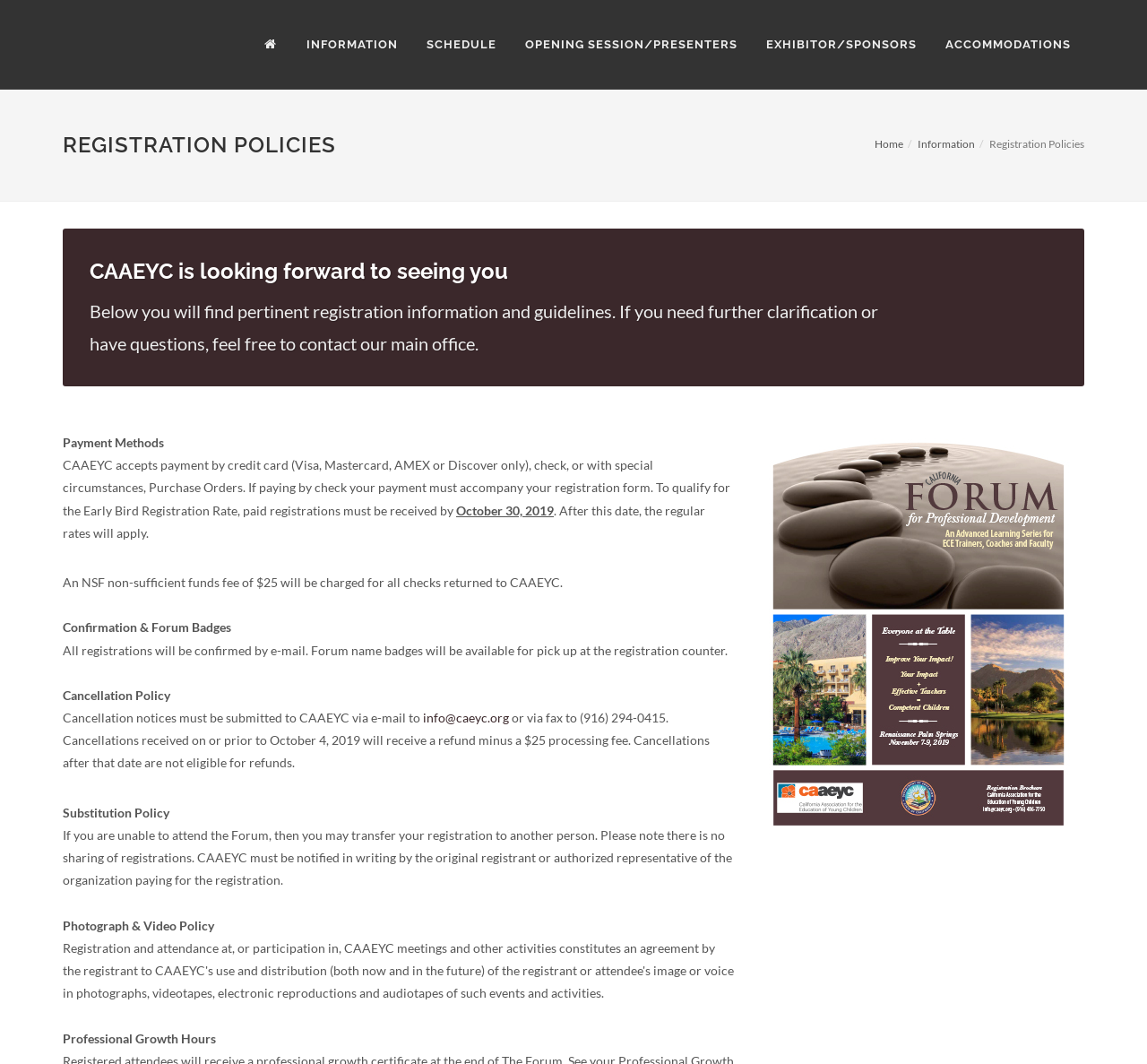Please identify the bounding box coordinates of the element I should click to complete this instruction: 'View INFORMATION'. The coordinates should be given as four float numbers between 0 and 1, like this: [left, top, right, bottom].

[0.255, 0.0, 0.359, 0.084]